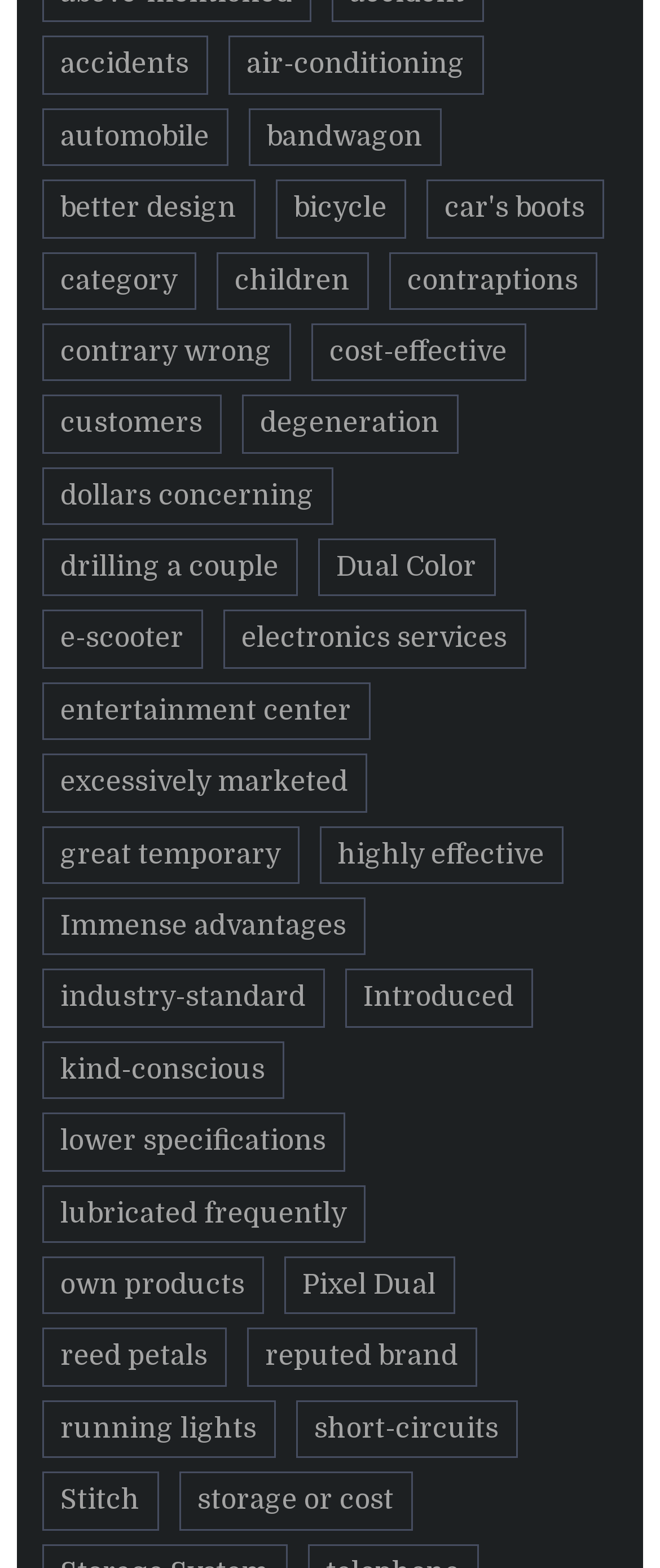Please determine the bounding box coordinates, formatted as (top-left x, top-left y, bottom-right x, bottom-right y), with all values as floating point numbers between 0 and 1. Identify the bounding box of the region described as: drilling a couple

[0.063, 0.344, 0.451, 0.381]